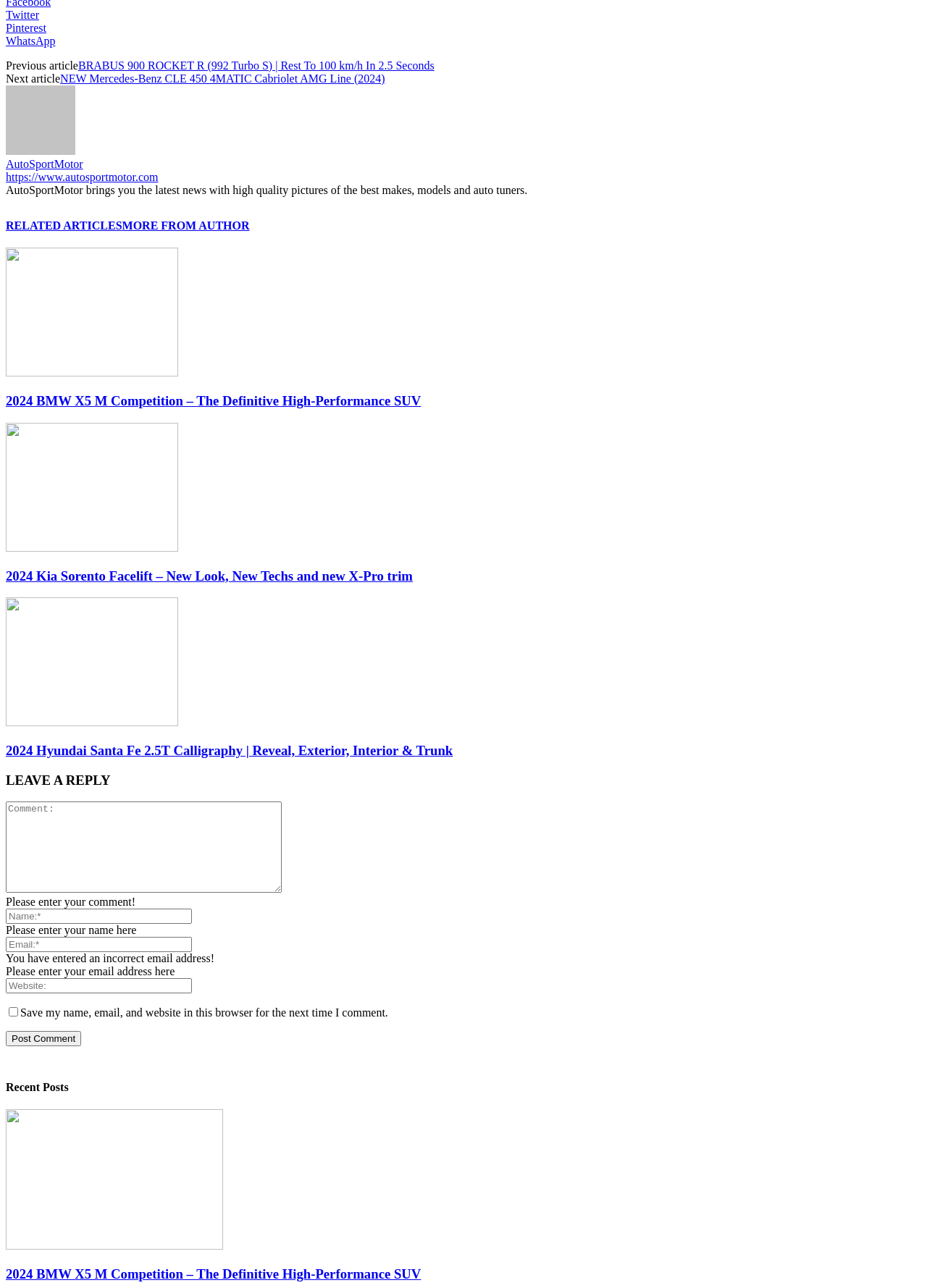How many social media links are present at the top of the webpage?
Can you offer a detailed and complete answer to this question?

There are three social media links present at the top of the webpage, namely Twitter, Pinterest, and WhatsApp, which can be identified by their respective logos and text.